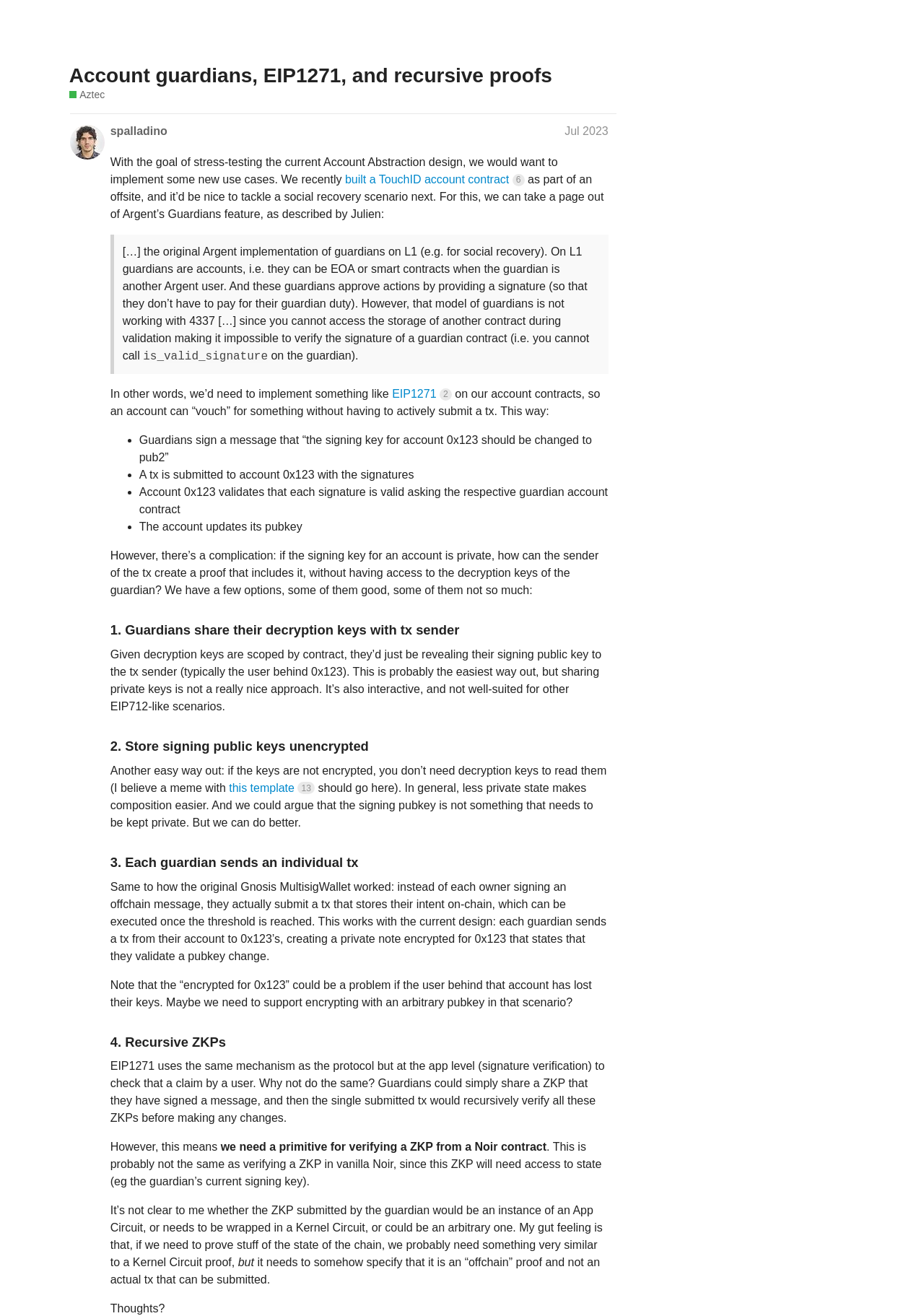Specify the bounding box coordinates of the element's area that should be clicked to execute the given instruction: "Click the link to 'Aug 2023'". The coordinates should be four float numbers between 0 and 1, i.e., [left, top, right, bottom].

[0.765, 0.238, 0.818, 0.251]